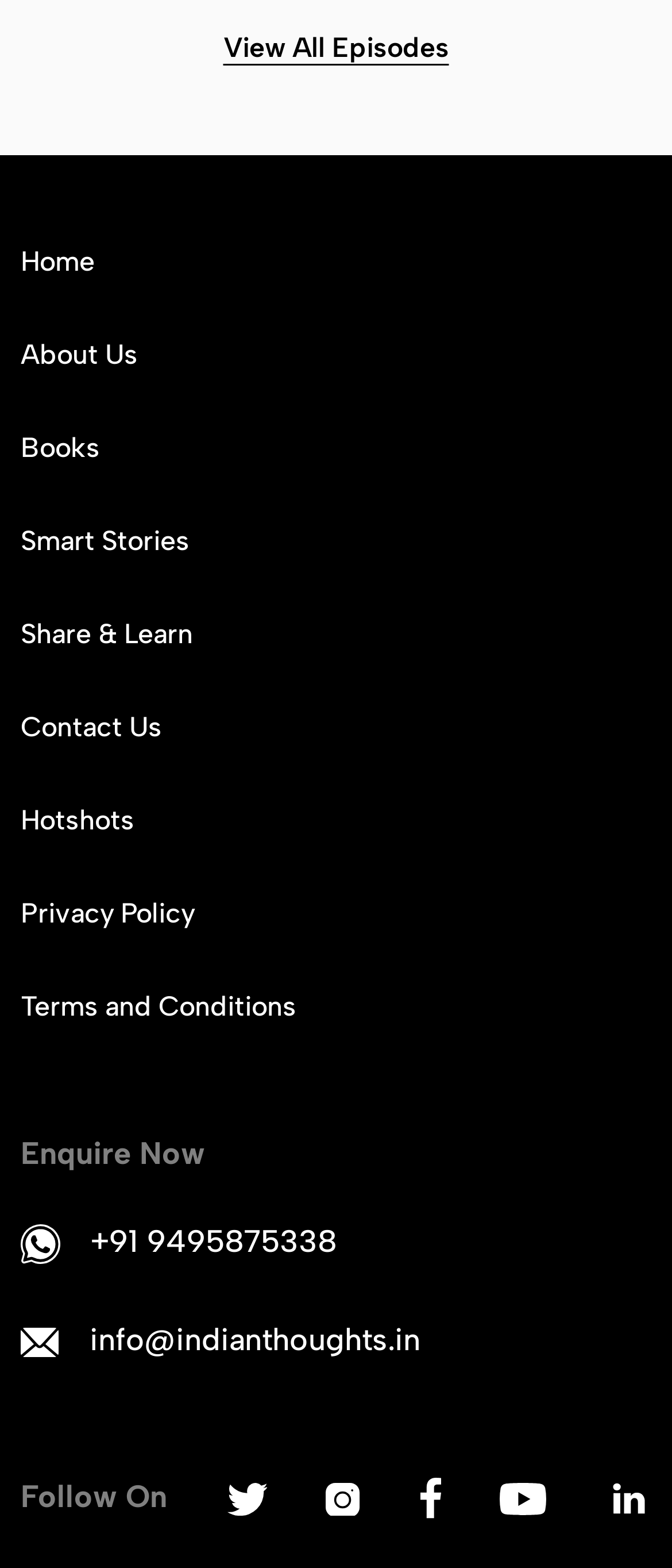Locate the bounding box coordinates of the element you need to click to accomplish the task described by this instruction: "Enquire now".

[0.031, 0.724, 0.305, 0.748]